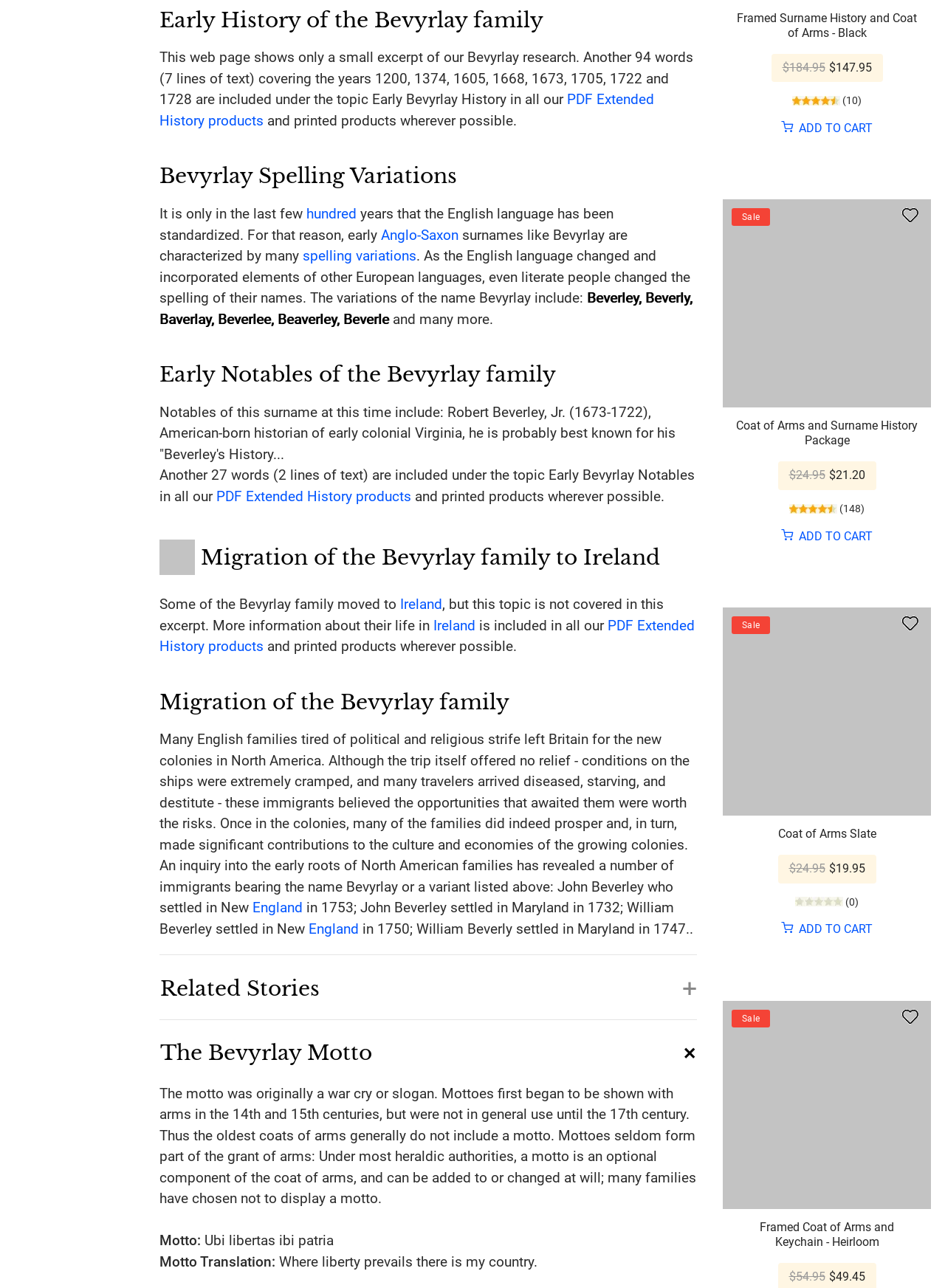Identify the bounding box coordinates for the UI element mentioned here: "Terms of Service". Provide the coordinates as four float values between 0 and 1, i.e., [left, top, right, bottom].

None